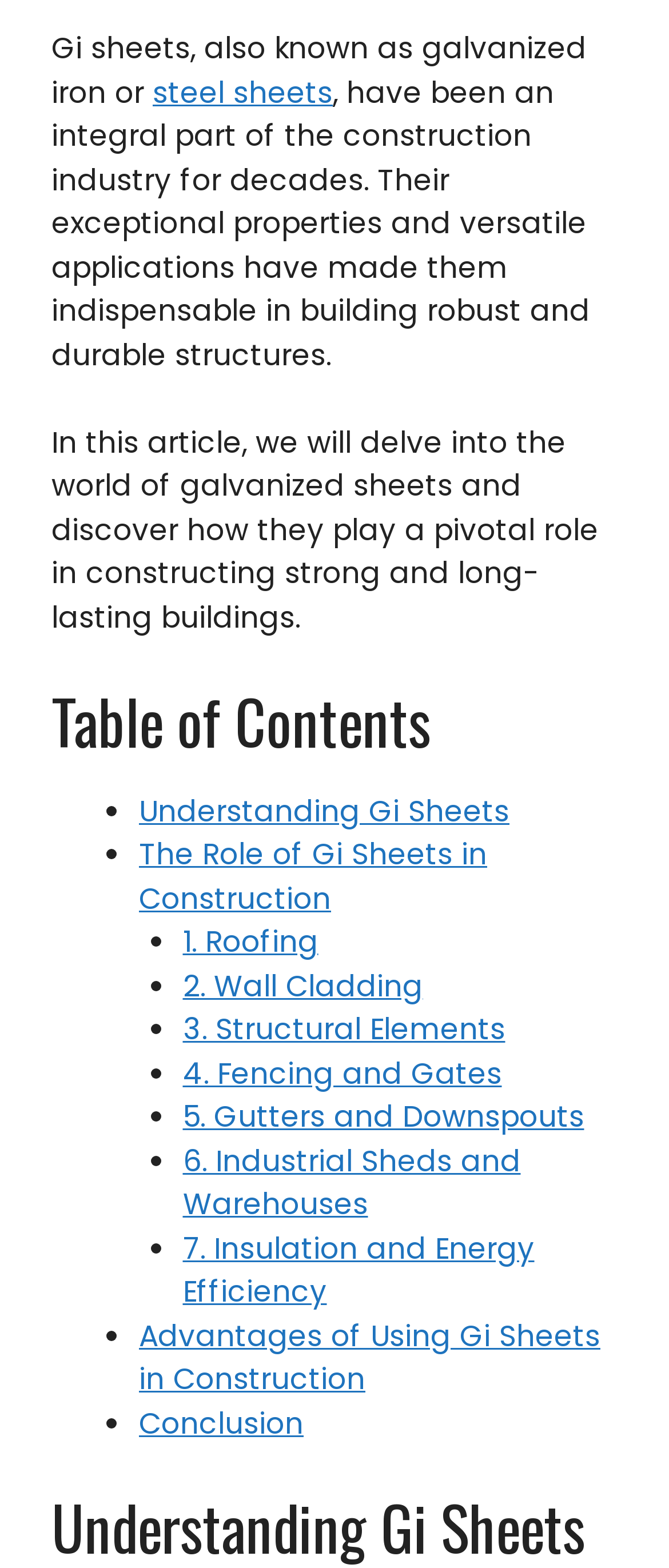What is the purpose of the article?
Based on the visual information, provide a detailed and comprehensive answer.

The second paragraph of the webpage mentions that the article will delve into the world of galvanized sheets and discover how they play a pivotal role in constructing strong and long-lasting buildings. This indicates the purpose of the article.